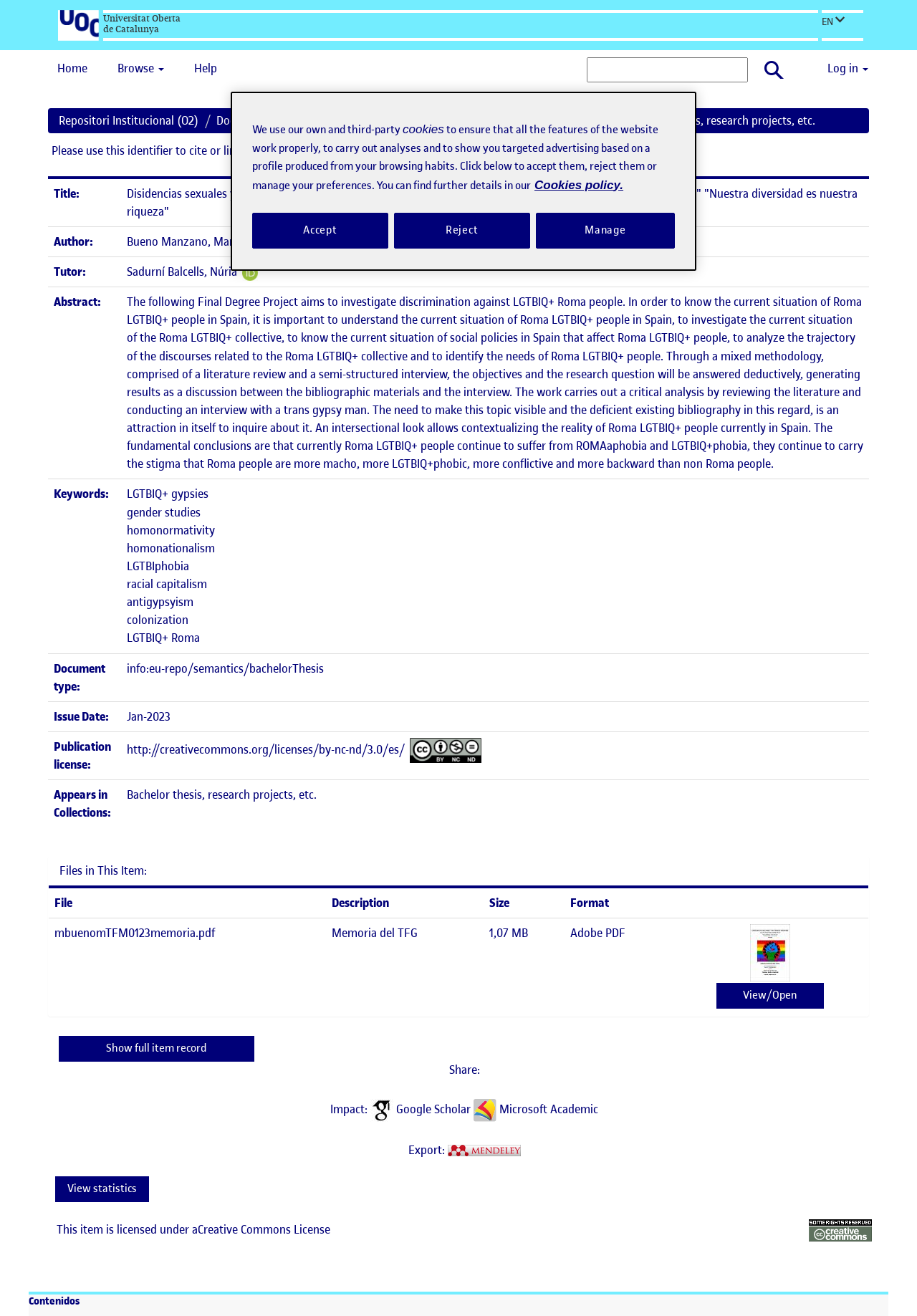What is the format of the file?
Using the image as a reference, answer the question with a short word or phrase.

Adobe PDF